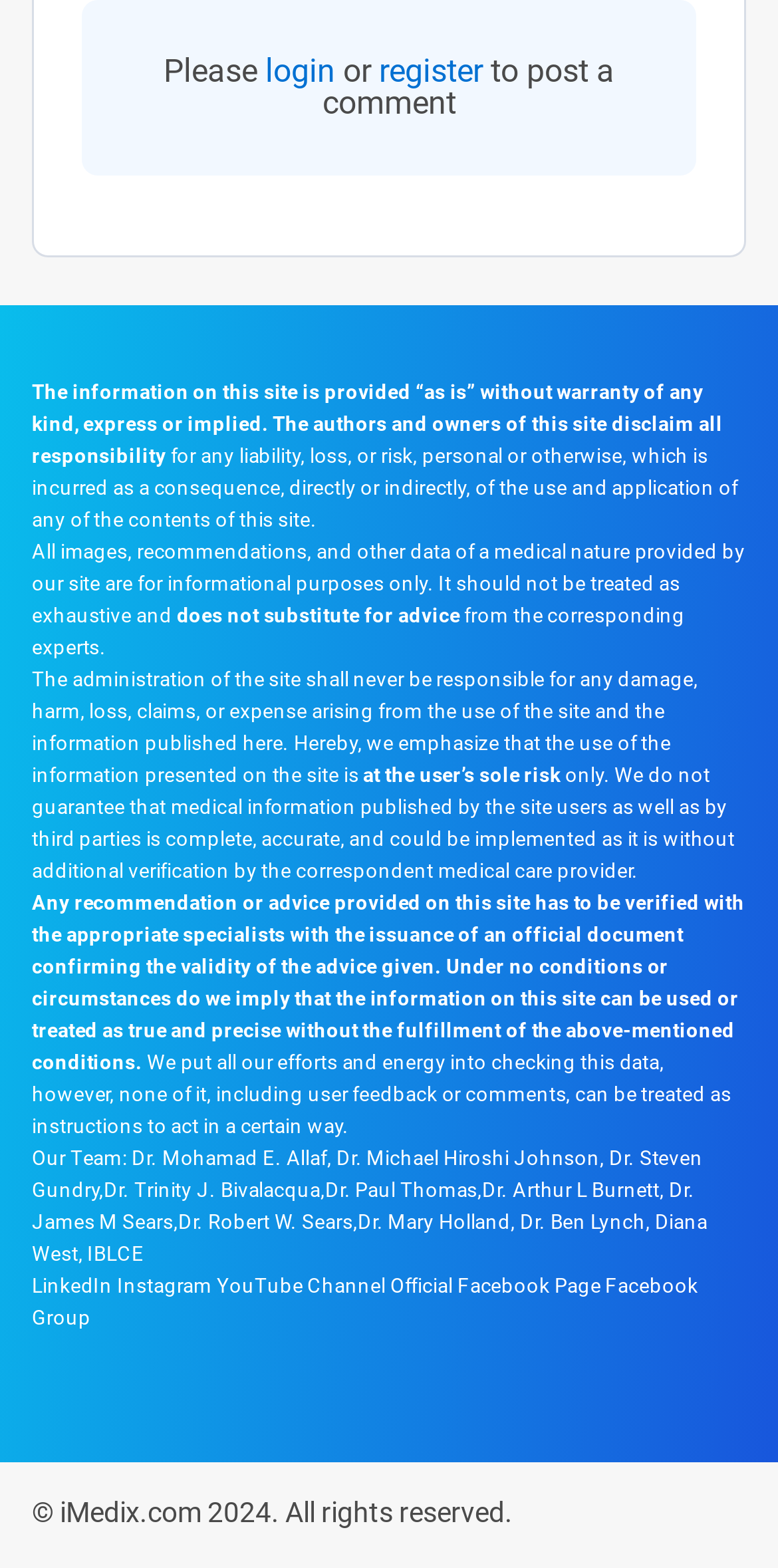Please identify the bounding box coordinates of the element's region that should be clicked to execute the following instruction: "follow on LinkedIn". The bounding box coordinates must be four float numbers between 0 and 1, i.e., [left, top, right, bottom].

[0.041, 0.812, 0.145, 0.826]